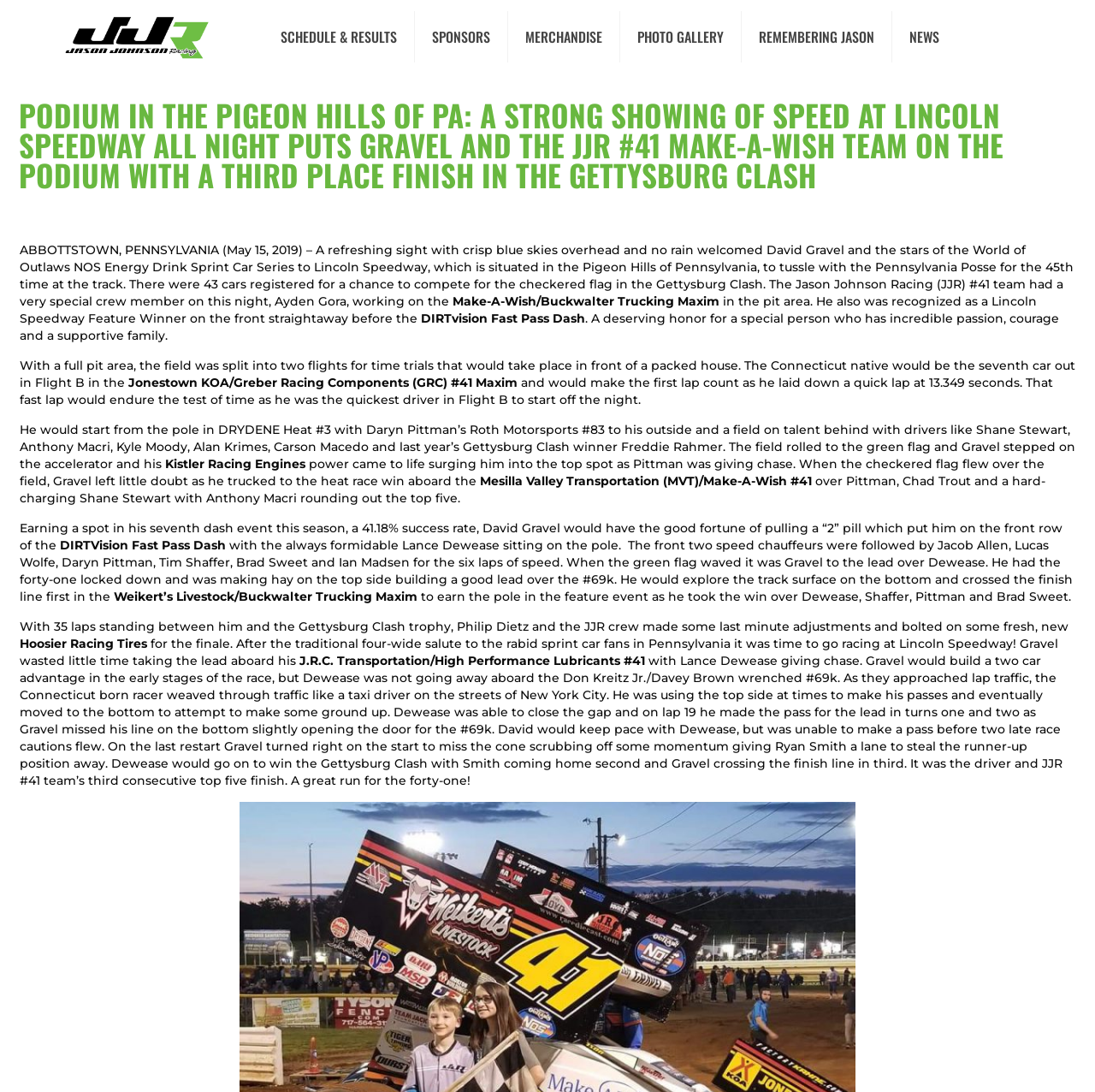Identify and extract the heading text of the webpage.

PODIUM IN THE PIGEON HILLS OF PA: A STRONG SHOWING OF SPEED AT LINCOLN SPEEDWAY ALL NIGHT PUTS GRAVEL AND THE JJR #41 MAKE-A-WISH TEAM ON THE PODIUM WITH A THIRD PLACE FINISH IN THE GETTYSBURG CLASH